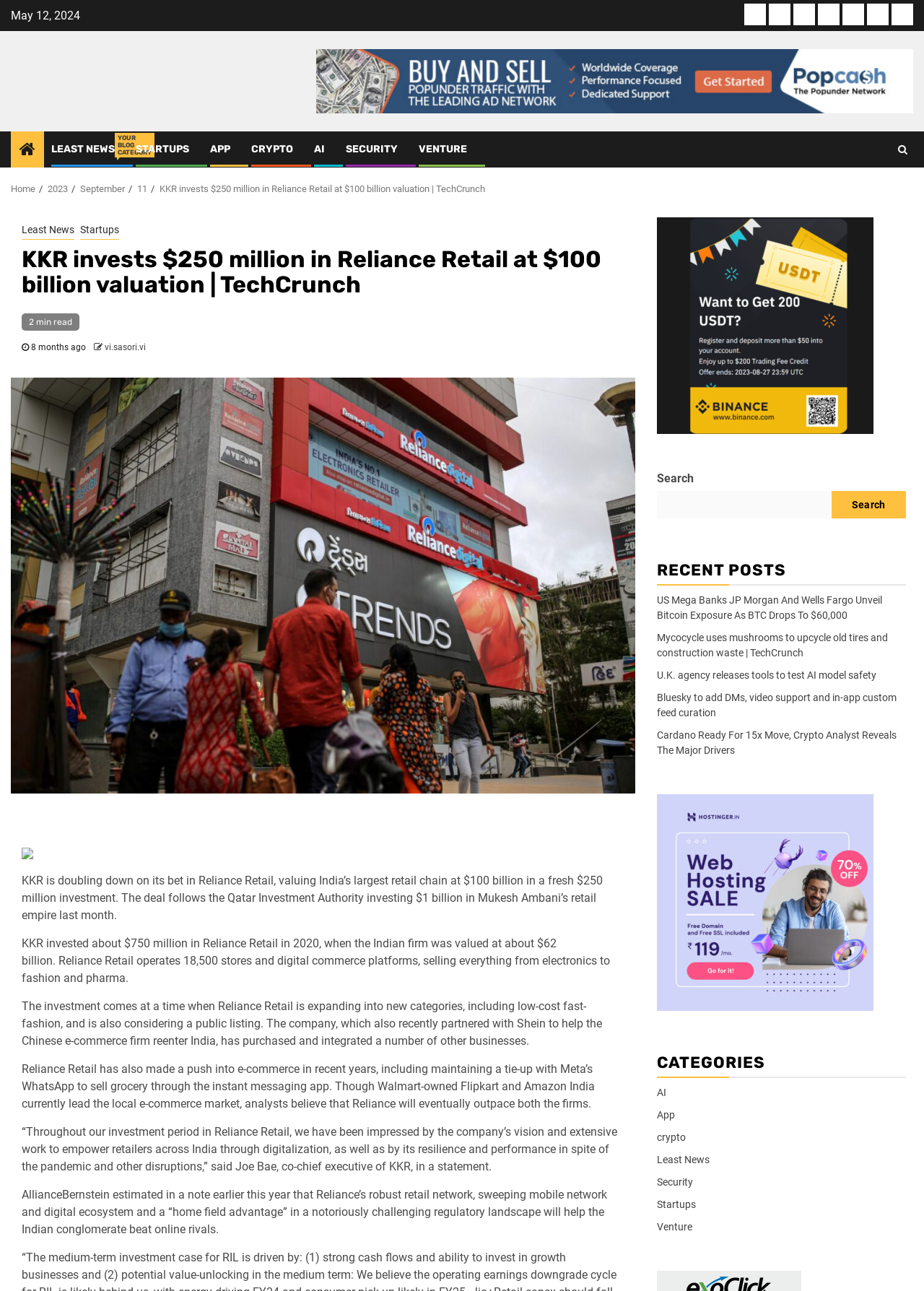Bounding box coordinates are specified in the format (top-left x, top-left y, bottom-right x, bottom-right y). All values are floating point numbers bounded between 0 and 1. Please provide the bounding box coordinate of the region this sentence describes: Disclaimers

None